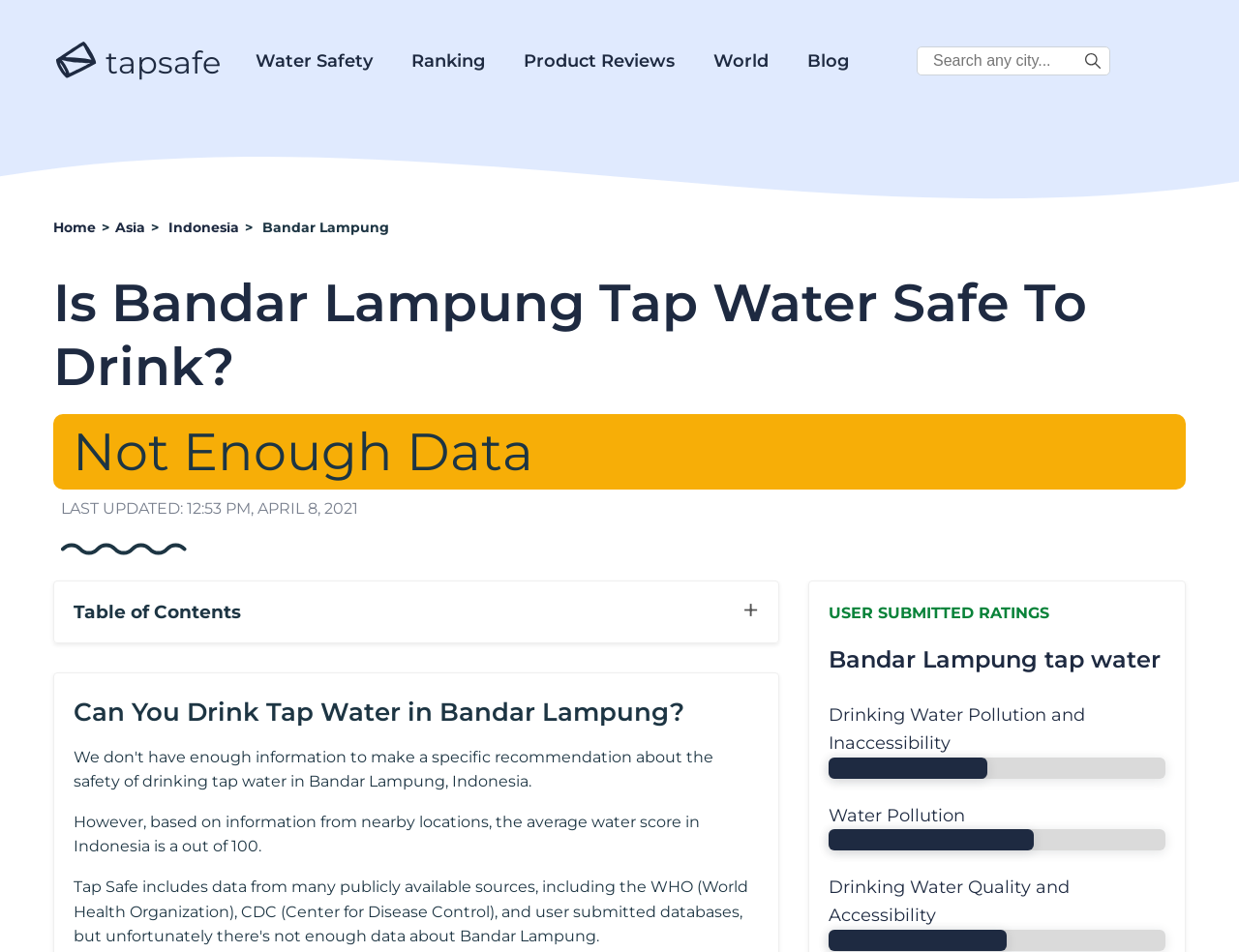From the webpage screenshot, predict the bounding box of the UI element that matches this description: "parent_node: Search City:".

[0.871, 0.055, 0.893, 0.077]